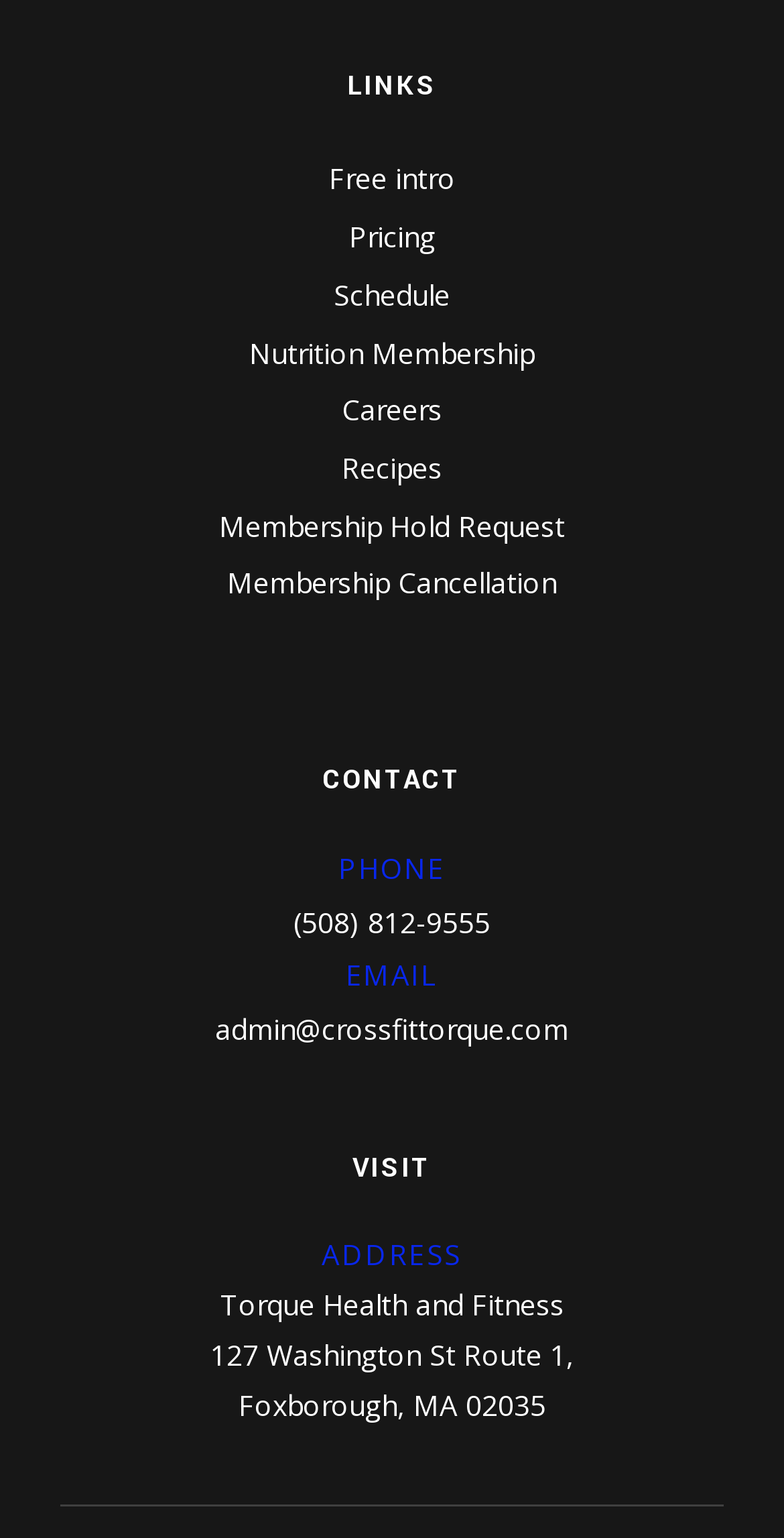Determine the bounding box coordinates of the clickable element to complete this instruction: "Call (508) 812-9555". Provide the coordinates in the format of four float numbers between 0 and 1, [left, top, right, bottom].

[0.374, 0.587, 0.626, 0.612]